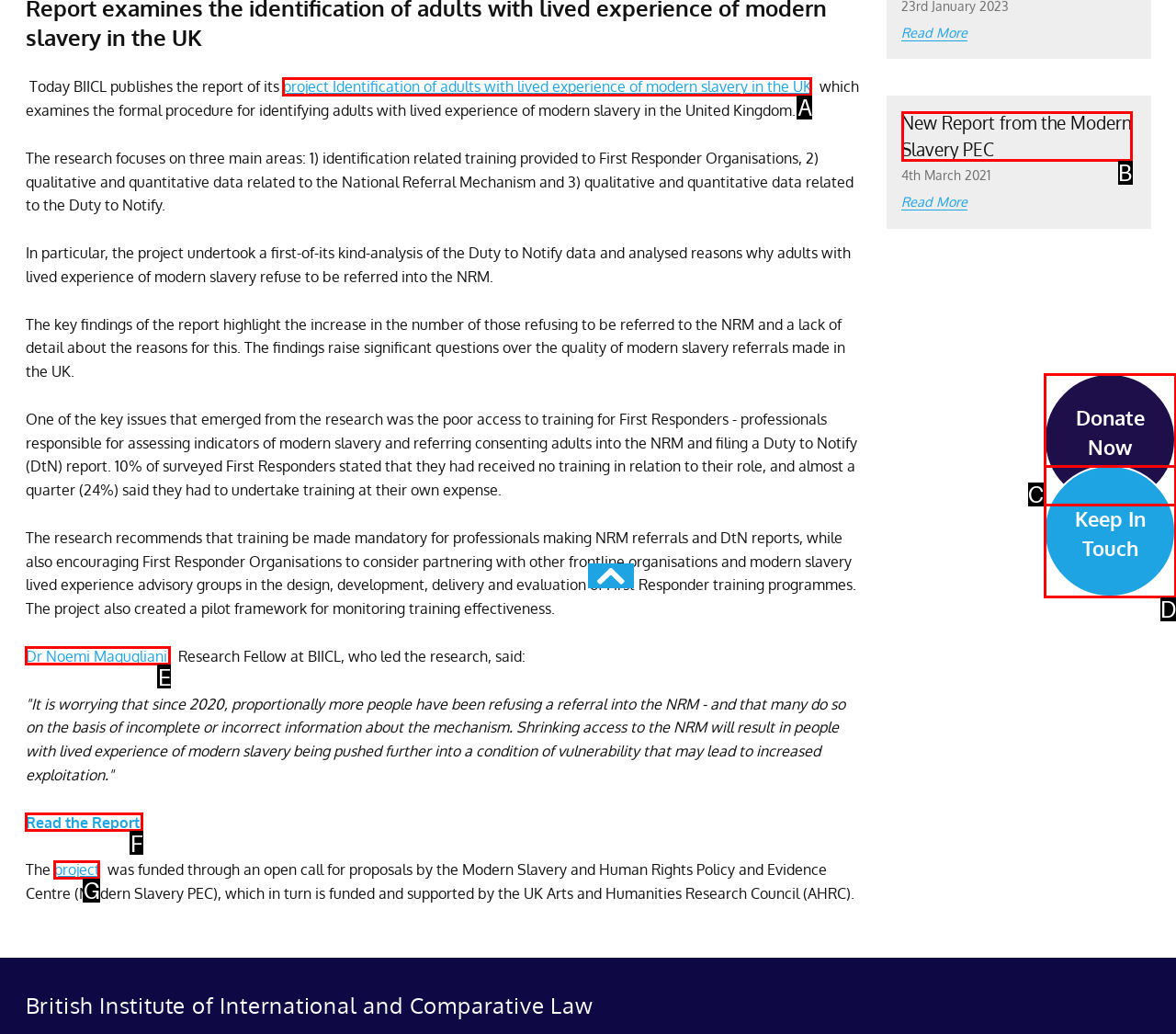Which lettered UI element aligns with this description: project
Provide your answer using the letter from the available choices.

G